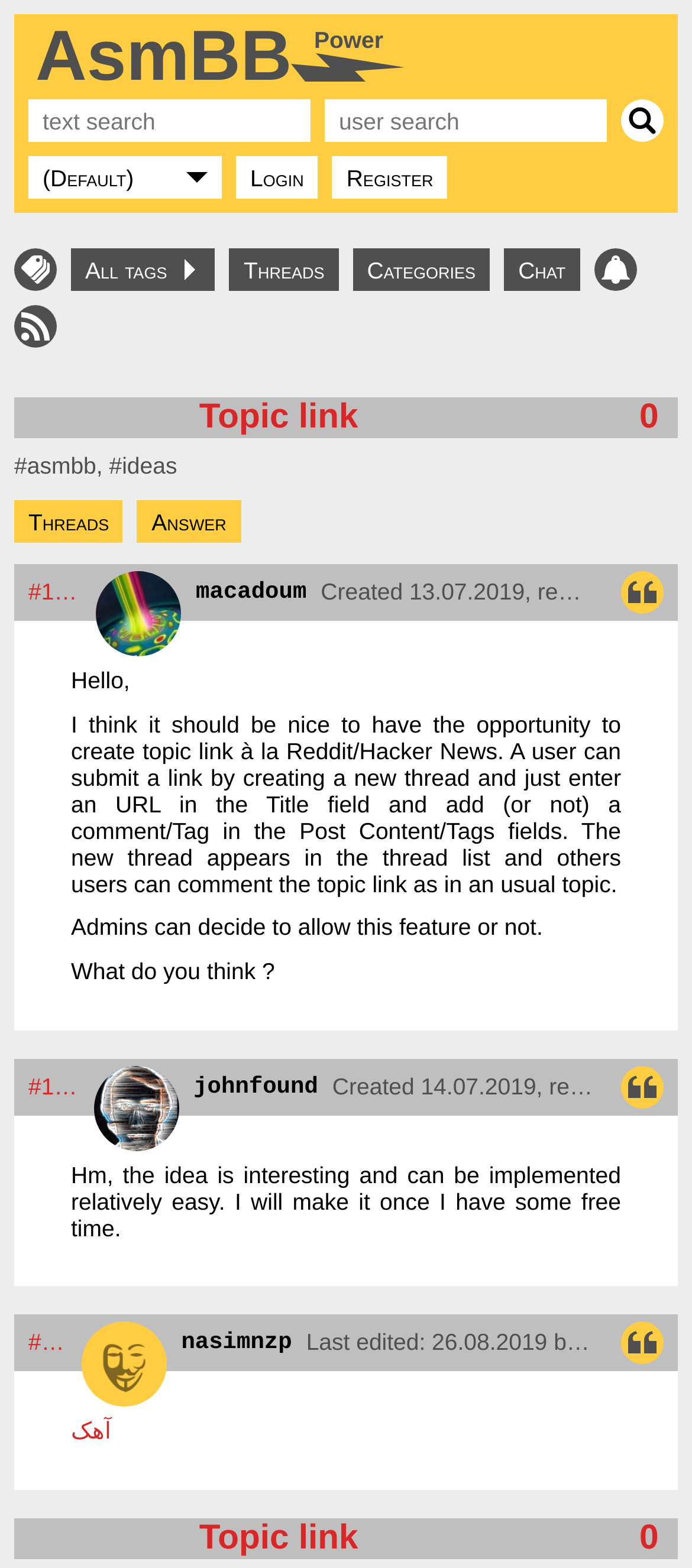Provide an in-depth description of the elements and layout of the webpage.

This webpage is a forum discussion page for AsmBB, an ultrafast web forum written in assembly language. At the top, there is a heading "AsmBB" and a search bar with two search boxes, one for text search and one for user search, accompanied by a search button. Below the search bar, there are links to "Login" and "Register" on the left, and a dropdown menu on the right.

On the left side of the page, there are several links, including "All tags", "Threads", "Categories", "Chat", and "Subscribe", each with an accompanying icon. There is also a button to toggle real-time notifications.

The main content of the page is a discussion thread, with multiple posts and comments. Each post has a heading with the topic link, followed by the post content, which includes text and sometimes images. The posts are numbered, and each post has links to quote the post and view the user's profile. There are also images of a smiling face (ツ) scattered throughout the posts.

The discussion thread appears to be about a feature request to allow users to create topic links similar to Reddit or Hacker News. The posts include comments and responses from different users, with the most recent post at the bottom of the page.